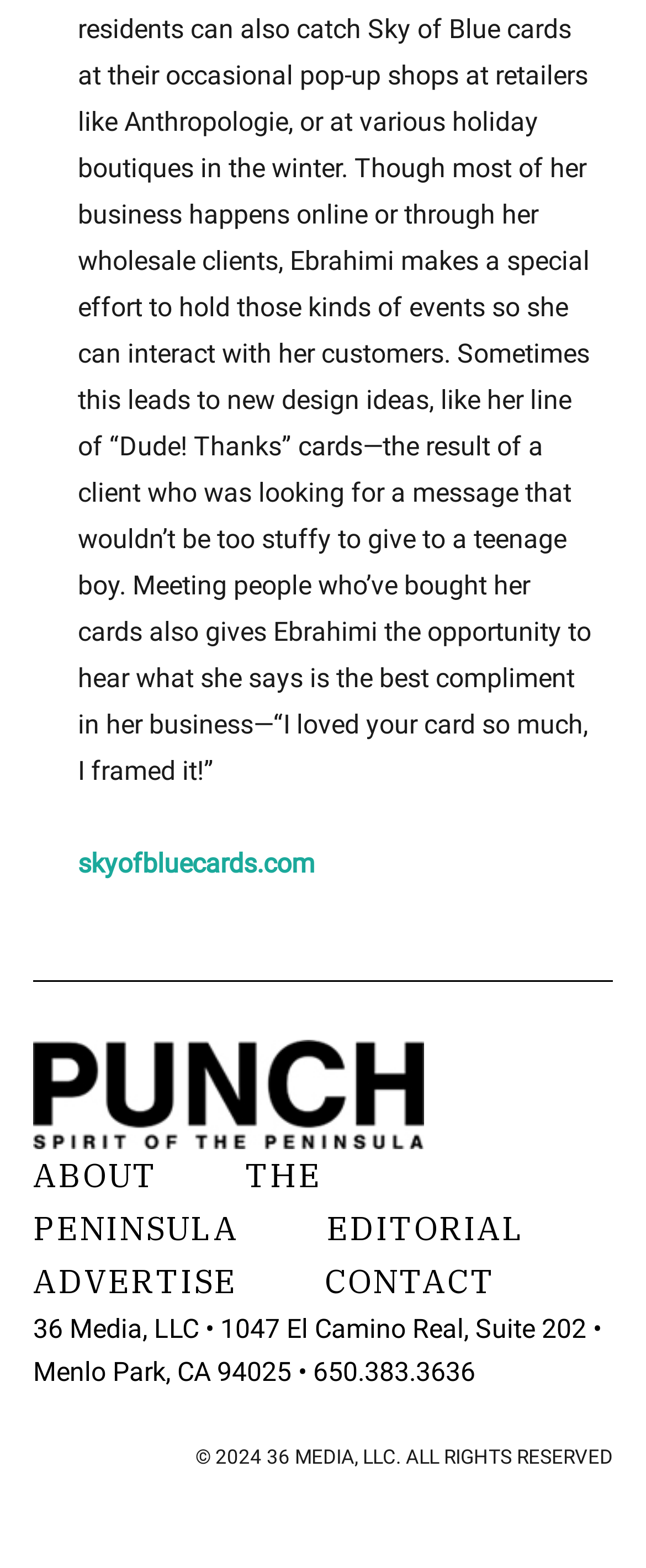Please give a succinct answer using a single word or phrase:
How many static text elements are there at the bottom of the webpage?

2